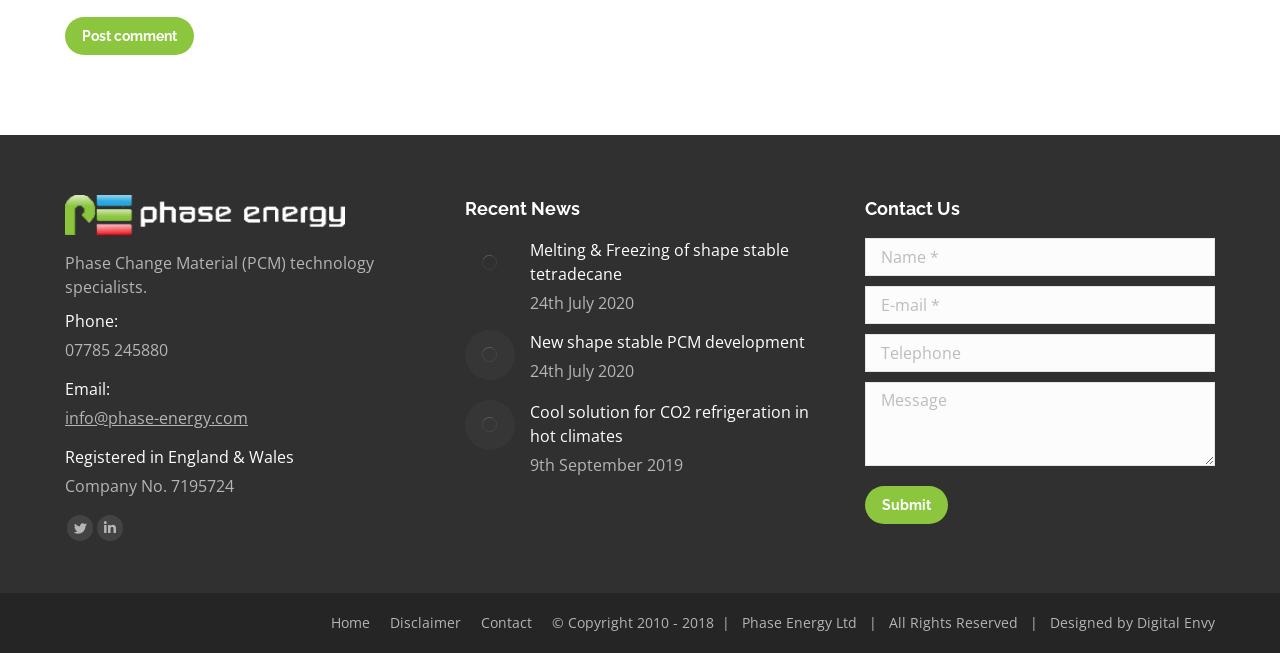Please identify the bounding box coordinates of the clickable area that will fulfill the following instruction: "Enter your email address". The coordinates should be in the format of four float numbers between 0 and 1, i.e., [left, top, right, bottom].

[0.676, 0.438, 0.949, 0.496]